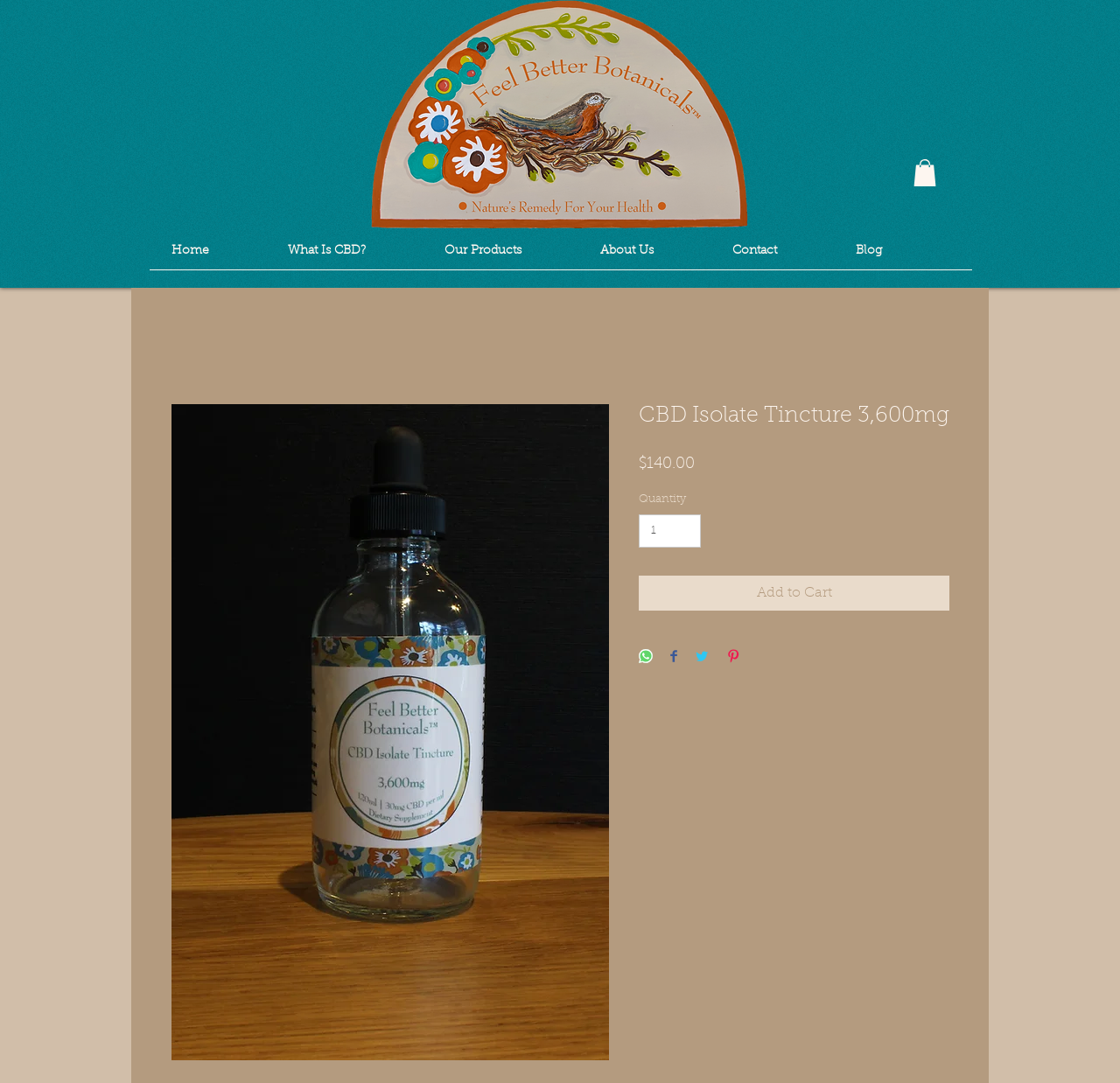Answer briefly with one word or phrase:
How many social media sharing options are available?

4